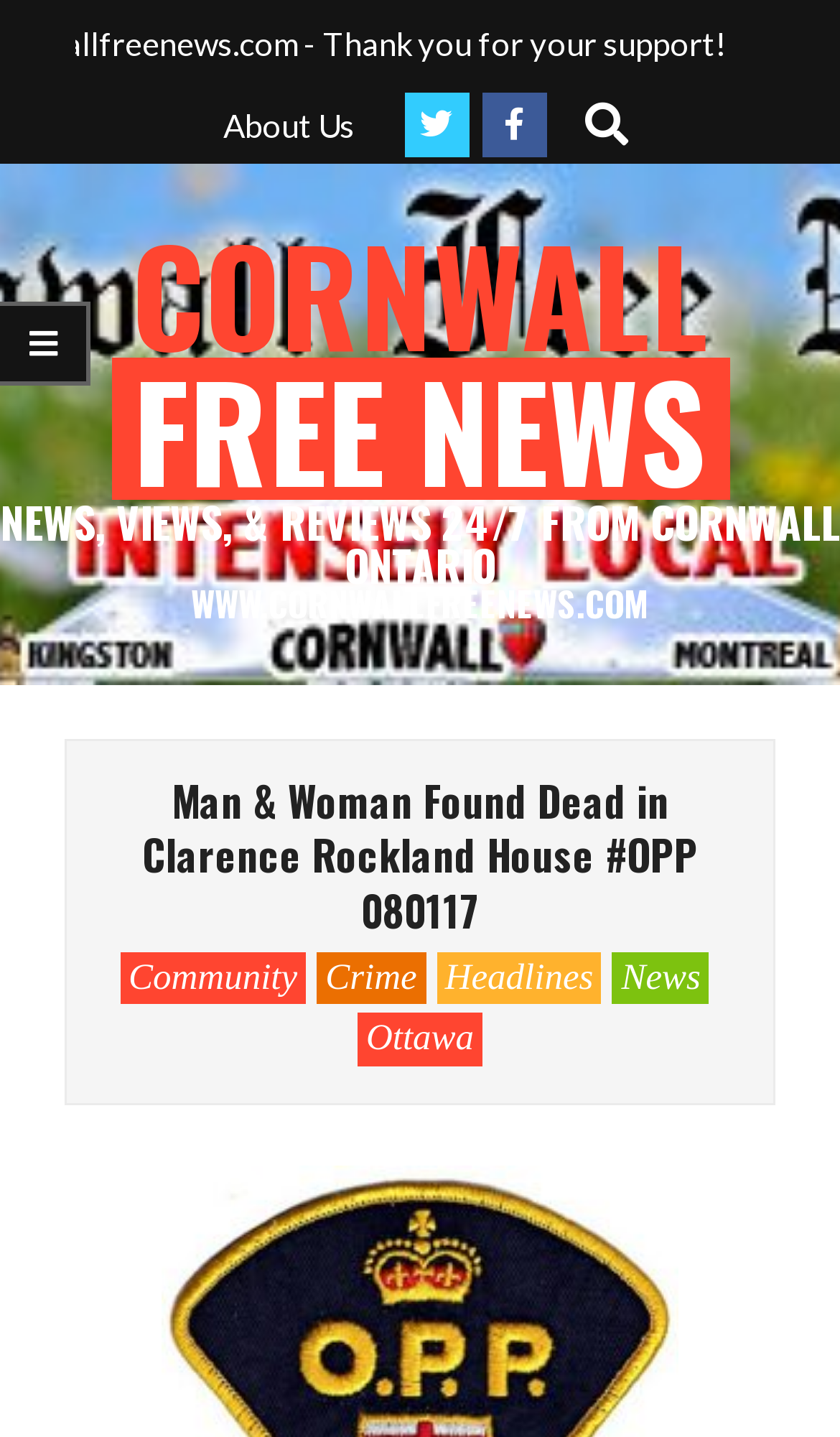What is the name of the news website?
Please elaborate on the answer to the question with detailed information.

I determined the answer by looking at the link element with the text 'CORNWALL FREE NEWS NEWS, VIEWS, & REVIEWS 24/7 FROM CORNWALL ONTARIO WWW.CORNWALLFREENEWS.COM' which suggests that the website is named Cornwall Free News.